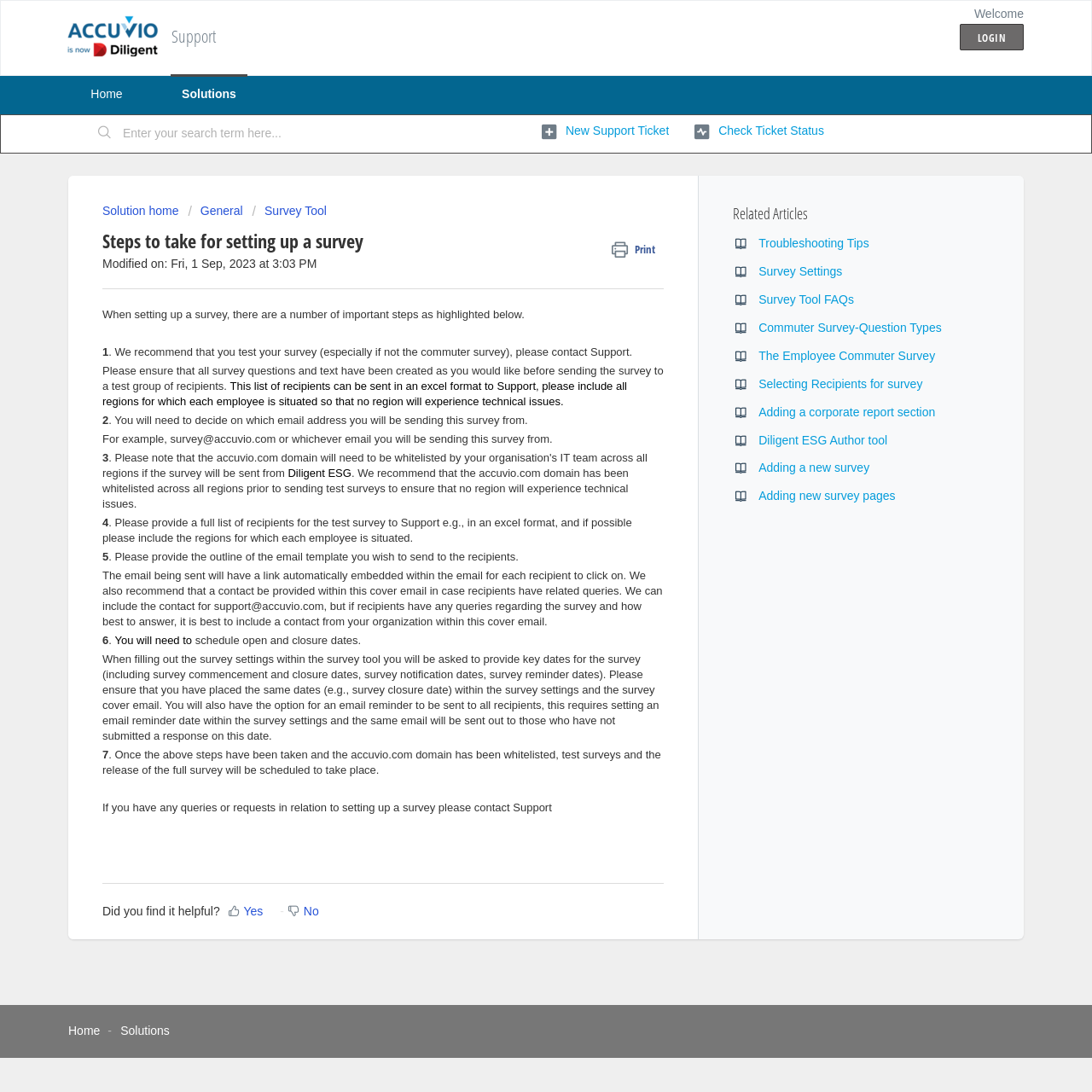Locate the bounding box coordinates of the segment that needs to be clicked to meet this instruction: "Read about 'About Us'".

None